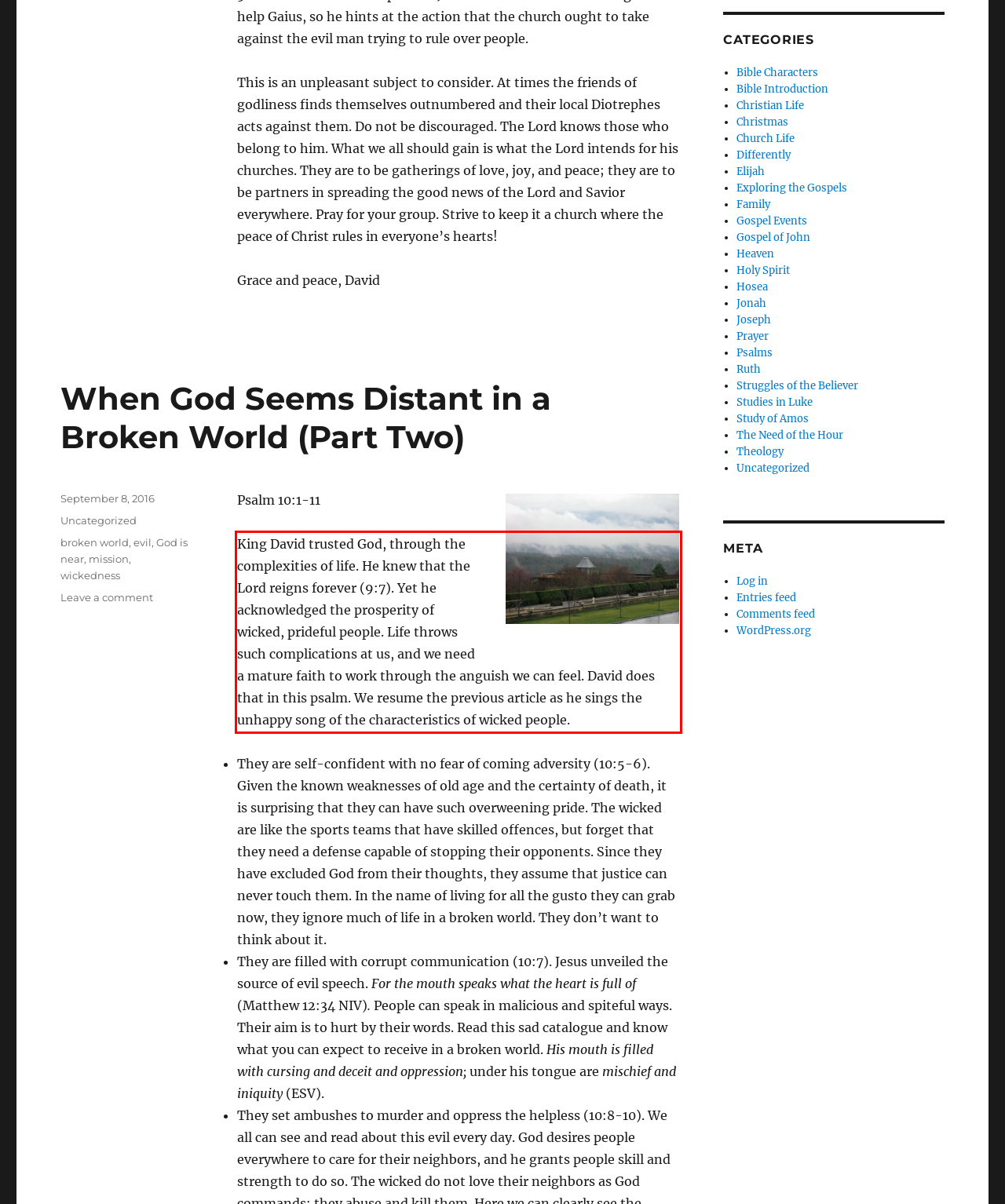Perform OCR on the text inside the red-bordered box in the provided screenshot and output the content.

King David trusted God, through the complexities of life. He knew that the Lord reigns forever (9:7). Yet he acknowledged the prosperity of wicked, prideful people. Life throws such complications at us, and we need a mature faith to work through the anguish we can feel. David does that in this psalm. We resume the previous article as he sings the unhappy song of the characteristics of wicked people.